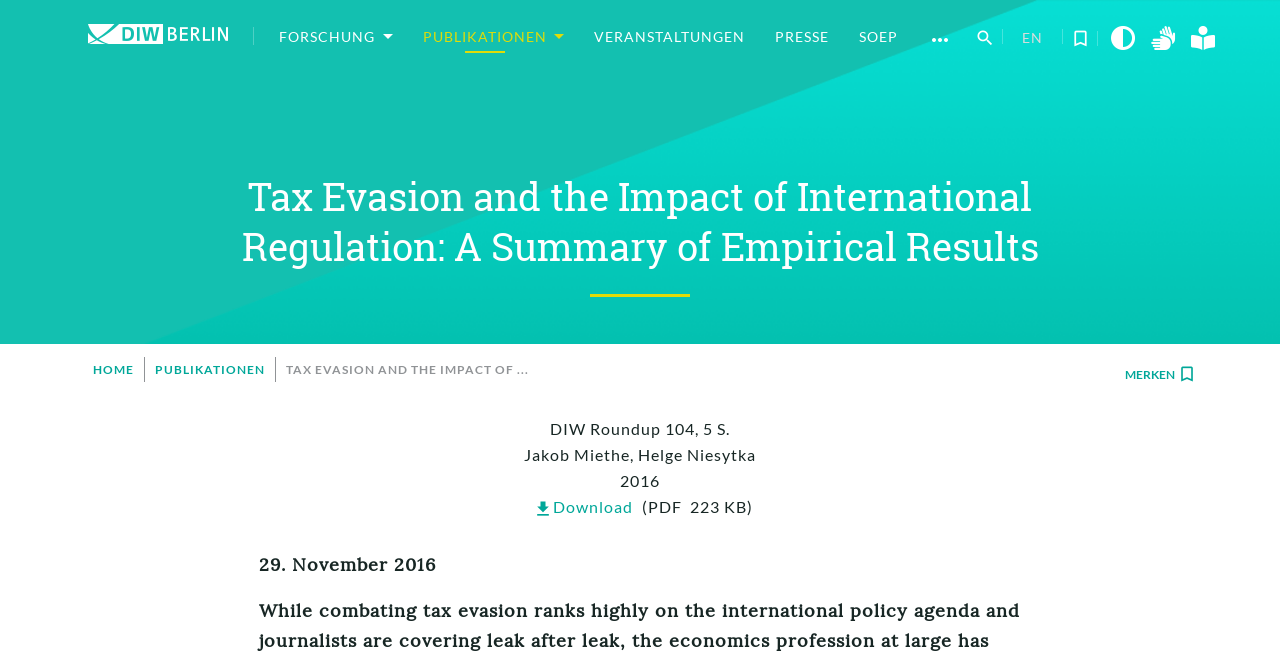Determine the bounding box coordinates of the clickable element to complete this instruction: "Search for something". Provide the coordinates in the format of four float numbers between 0 and 1, [left, top, right, bottom].

[0.756, 0.038, 0.783, 0.083]